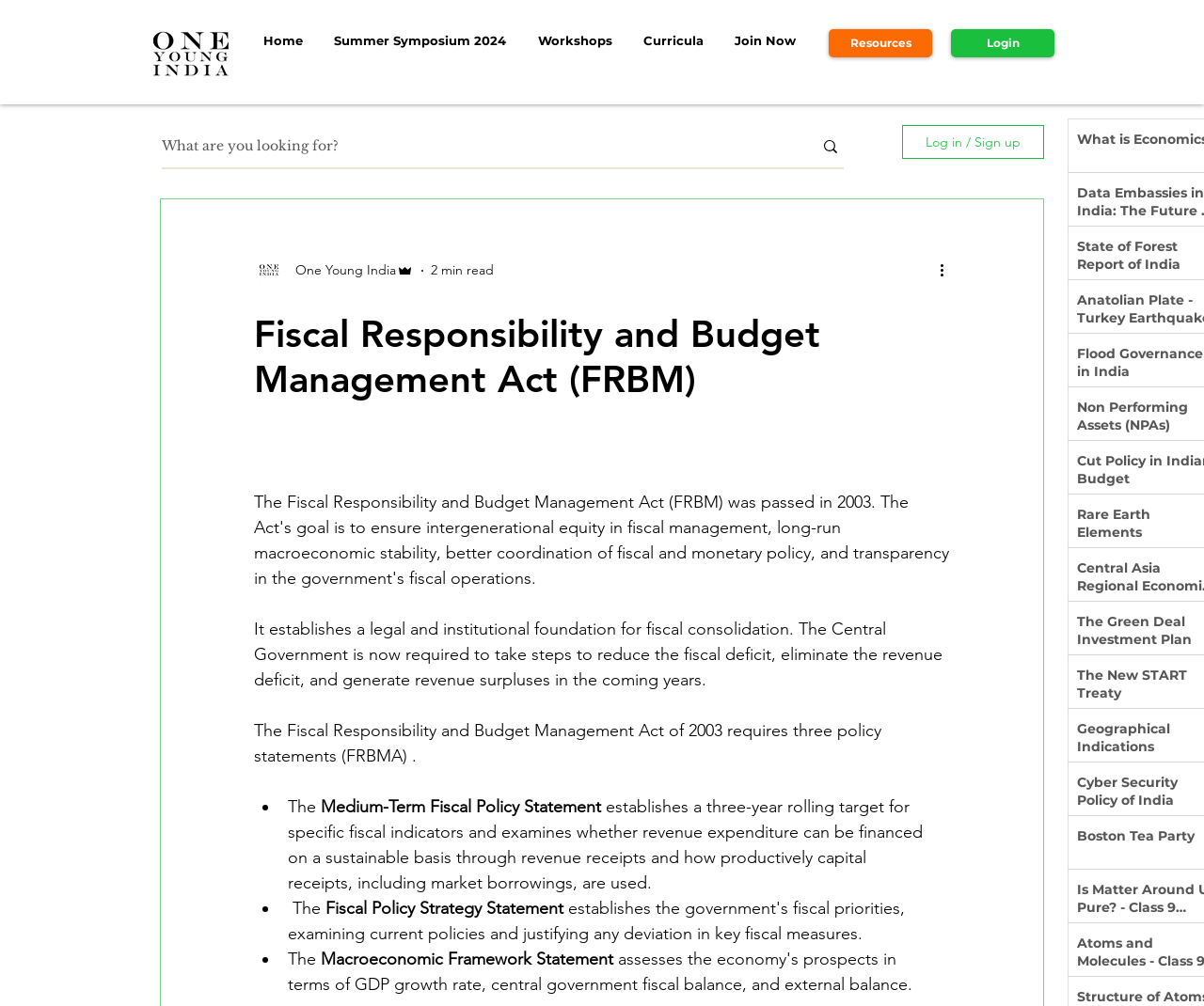Identify and provide the text of the main header on the webpage.

Fiscal Responsibility and Budget Management Act (FRBM)